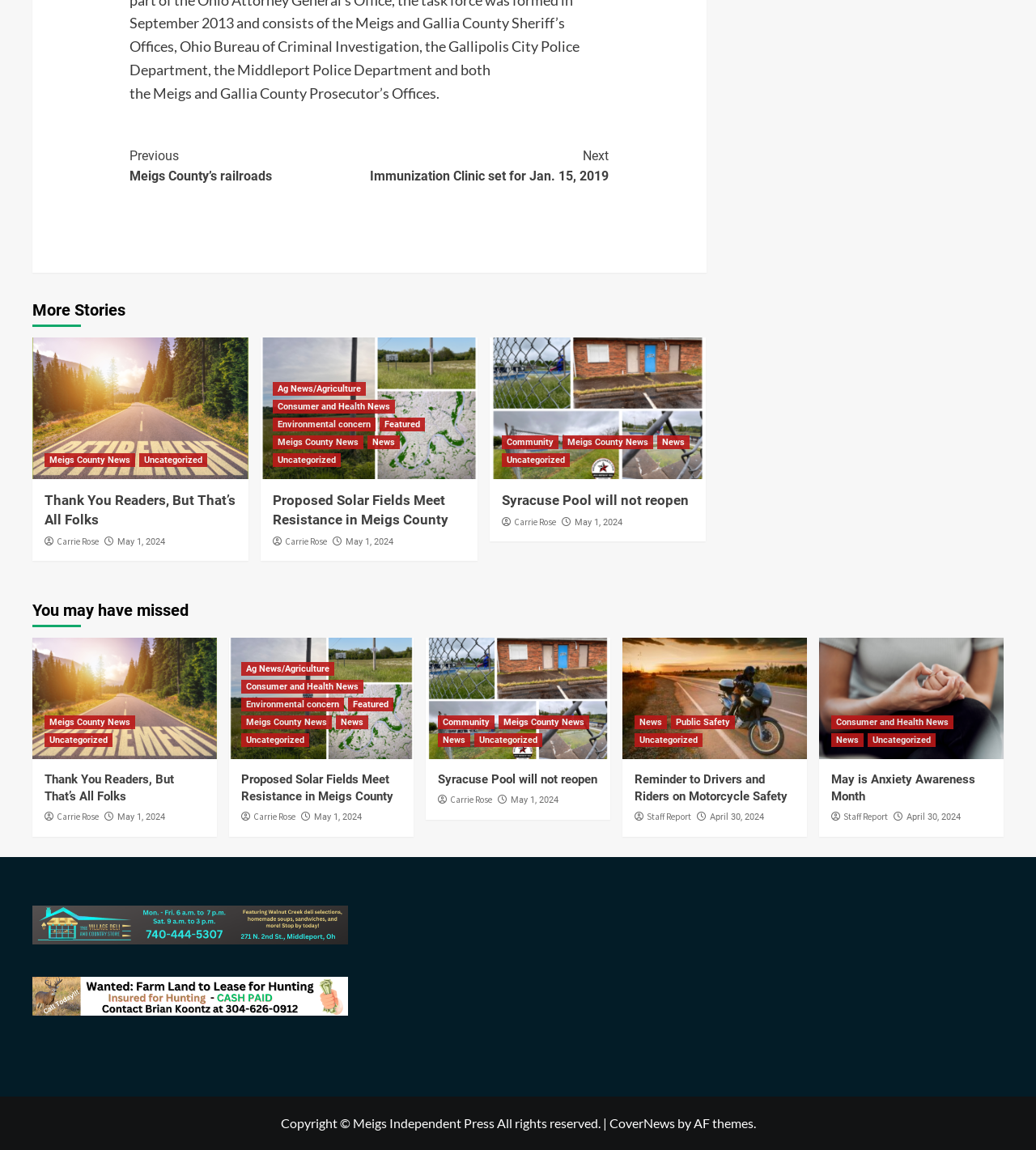What is the category of the news 'Proposed Solar Fields Meet Resistance in Meigs County'?
From the screenshot, supply a one-word or short-phrase answer.

Environmental concern